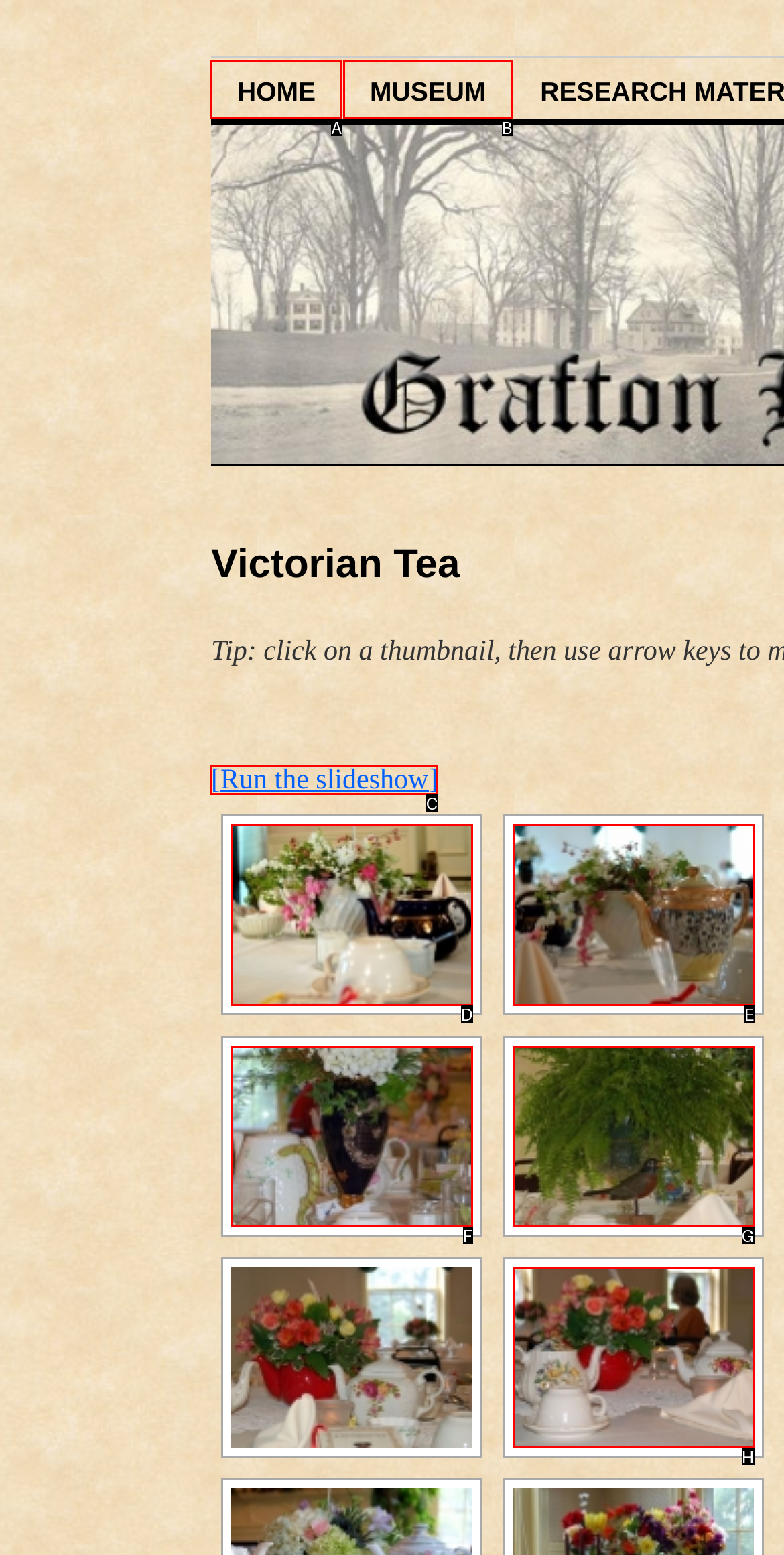Identify the HTML element that should be clicked to accomplish the task: run the slideshow
Provide the option's letter from the given choices.

C